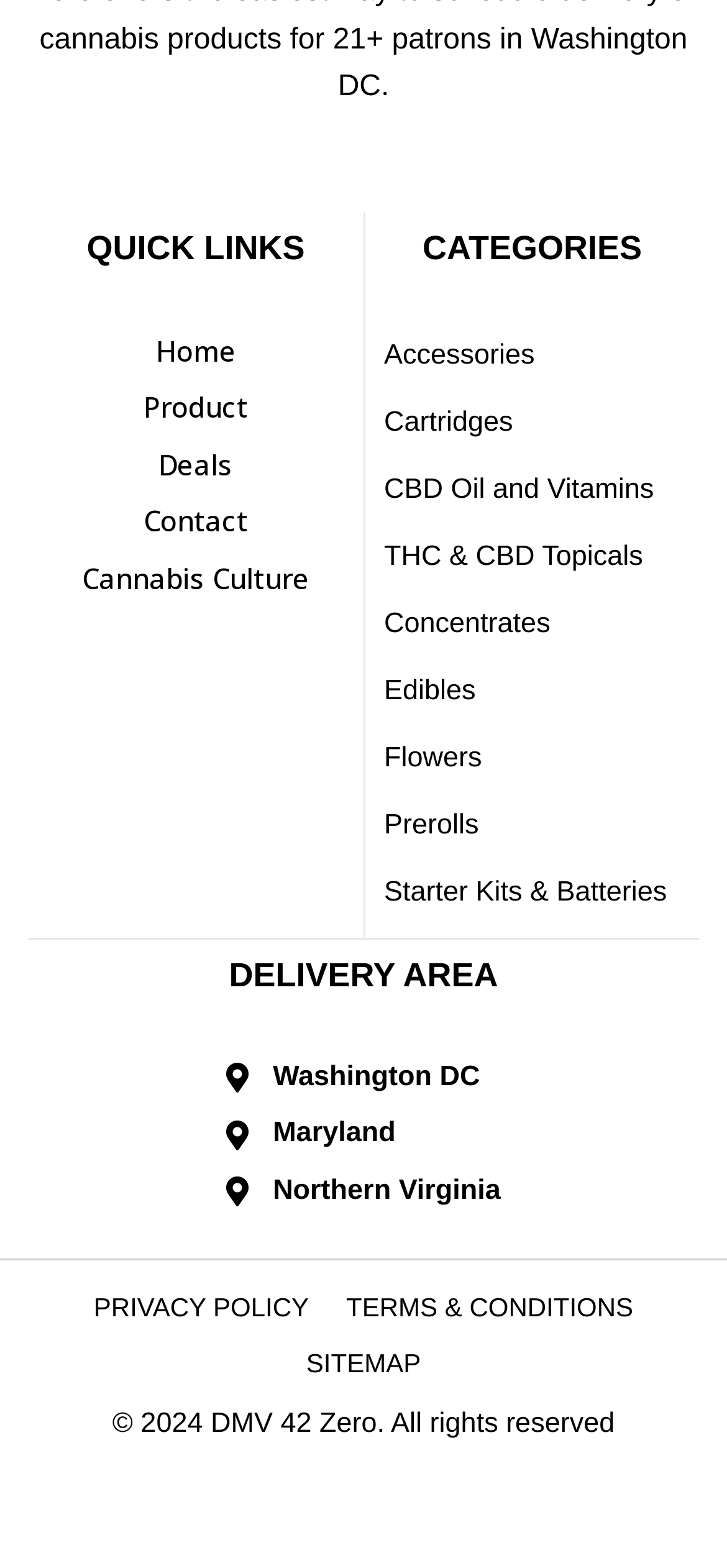Identify the bounding box coordinates for the UI element described as: "Starter Kits & Batteries". The coordinates should be provided as four floats between 0 and 1: [left, top, right, bottom].

[0.528, 0.421, 0.936, 0.454]